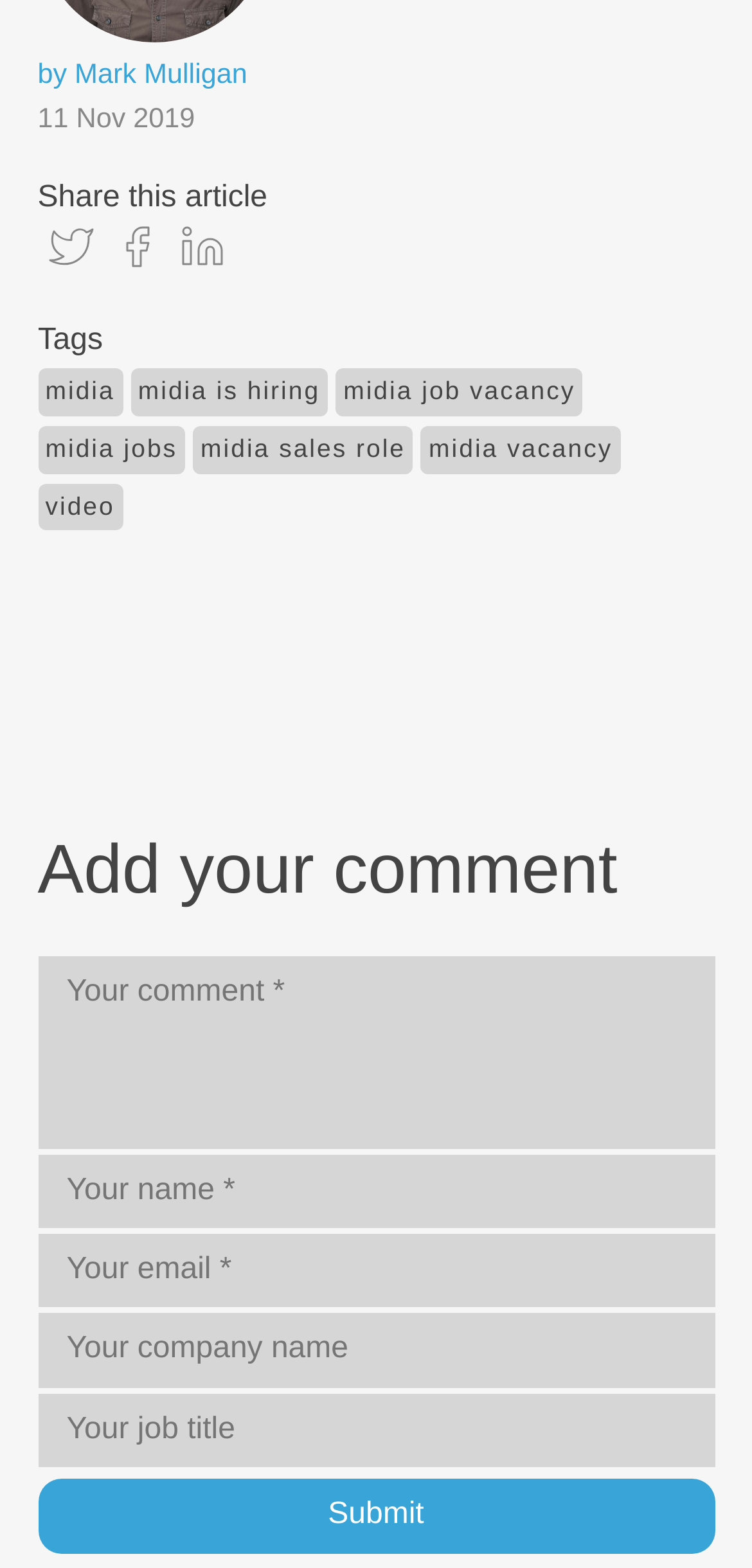For the following element description, predict the bounding box coordinates in the format (top-left x, top-left y, bottom-right x, bottom-right y). All values should be floating point numbers between 0 and 1. Description: midia job vacancy

[0.446, 0.235, 0.775, 0.265]